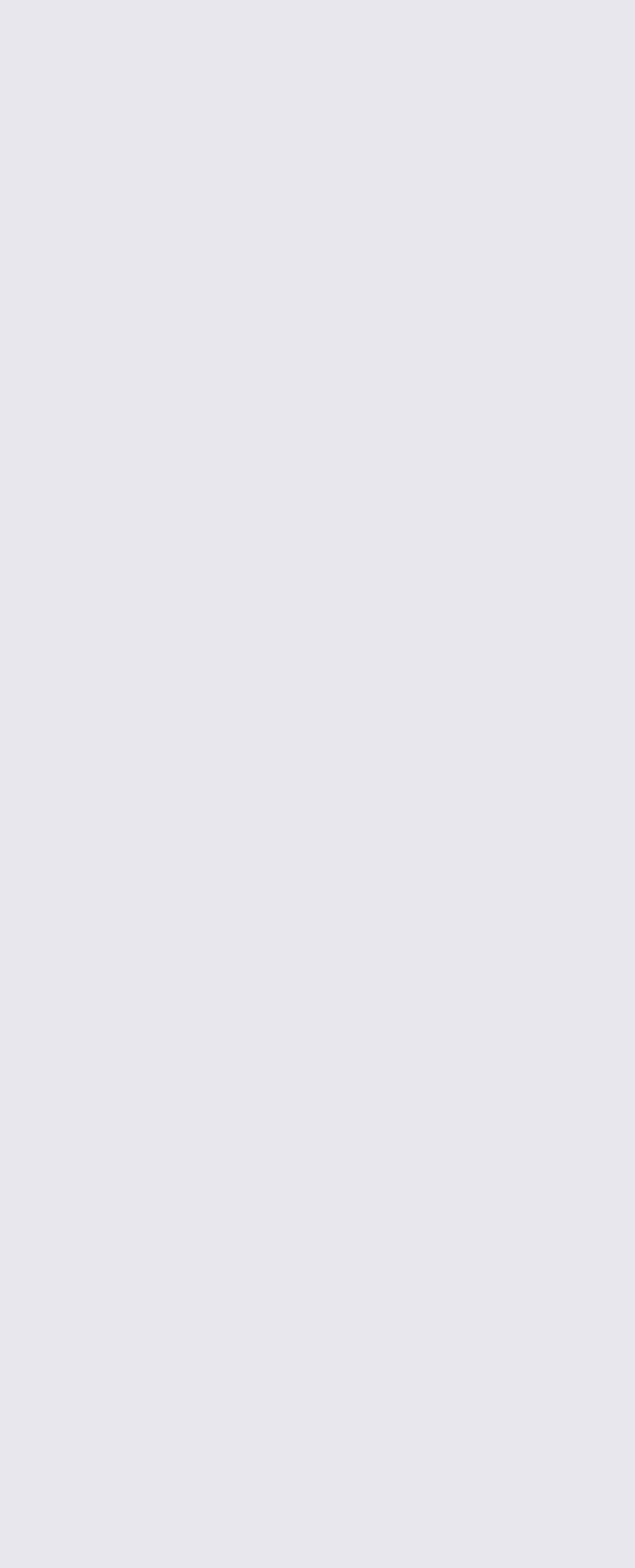Please identify the bounding box coordinates of the clickable area that will allow you to execute the instruction: "Click on 'دانلود برنامه اندروید'".

[0.038, 0.854, 0.962, 0.889]